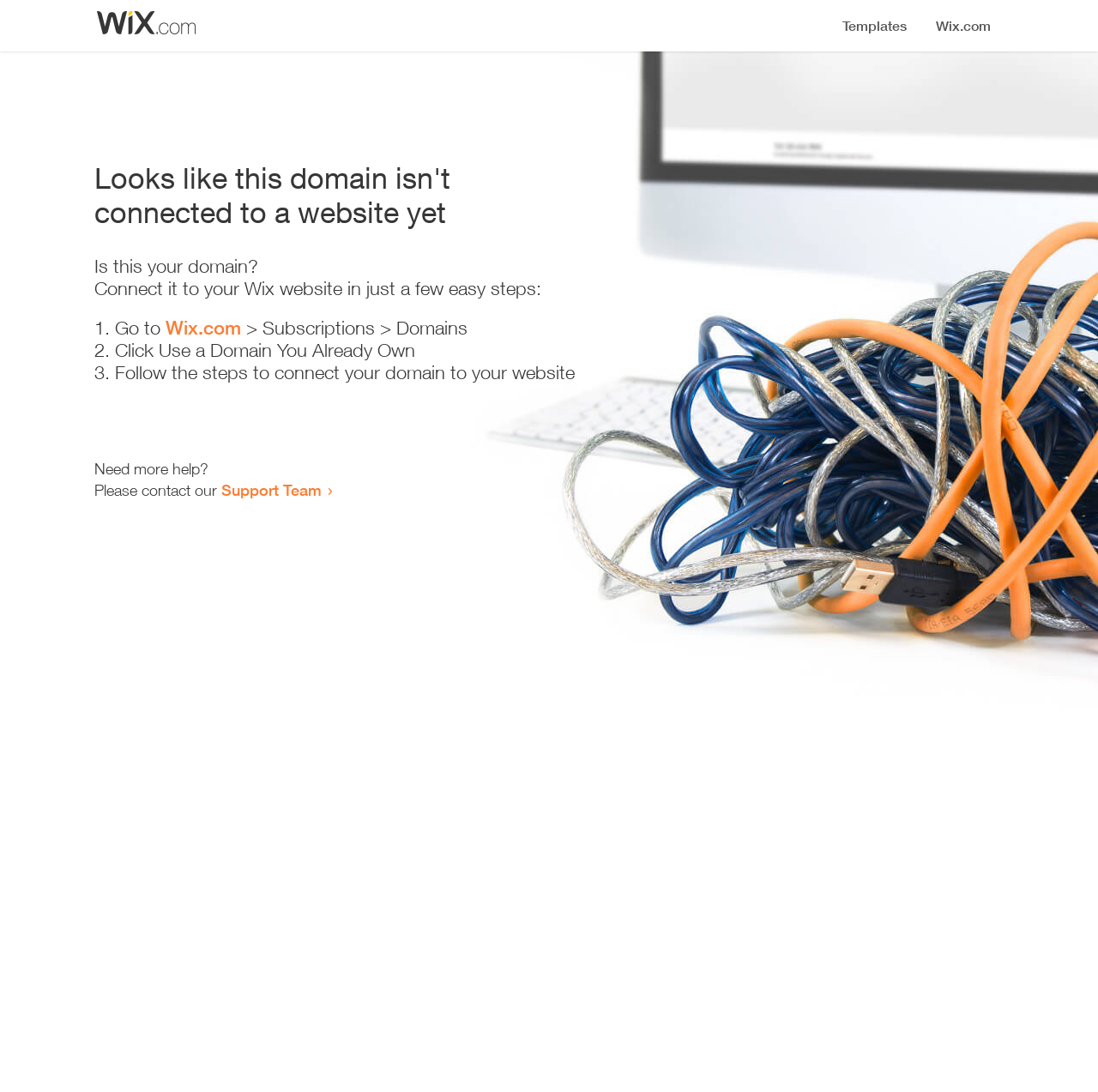Provide an in-depth caption for the contents of the webpage.

The webpage appears to be an error page, indicating that a domain is not connected to a website yet. At the top, there is a small image, likely a logo or icon. Below the image, a prominent heading reads "Looks like this domain isn't connected to a website yet". 

Underneath the heading, there is a series of instructions to connect the domain to a Wix website. The instructions are divided into three steps, each marked with a numbered list marker (1., 2., and 3.). The first step involves going to Wix.com, followed by navigating to Subscriptions and then Domains. The second step is to click "Use a Domain You Already Own", and the third step is to follow the instructions to connect the domain to the website.

At the bottom of the page, there is a section offering additional help. It starts with the text "Need more help?" and provides a link to contact the Support Team.